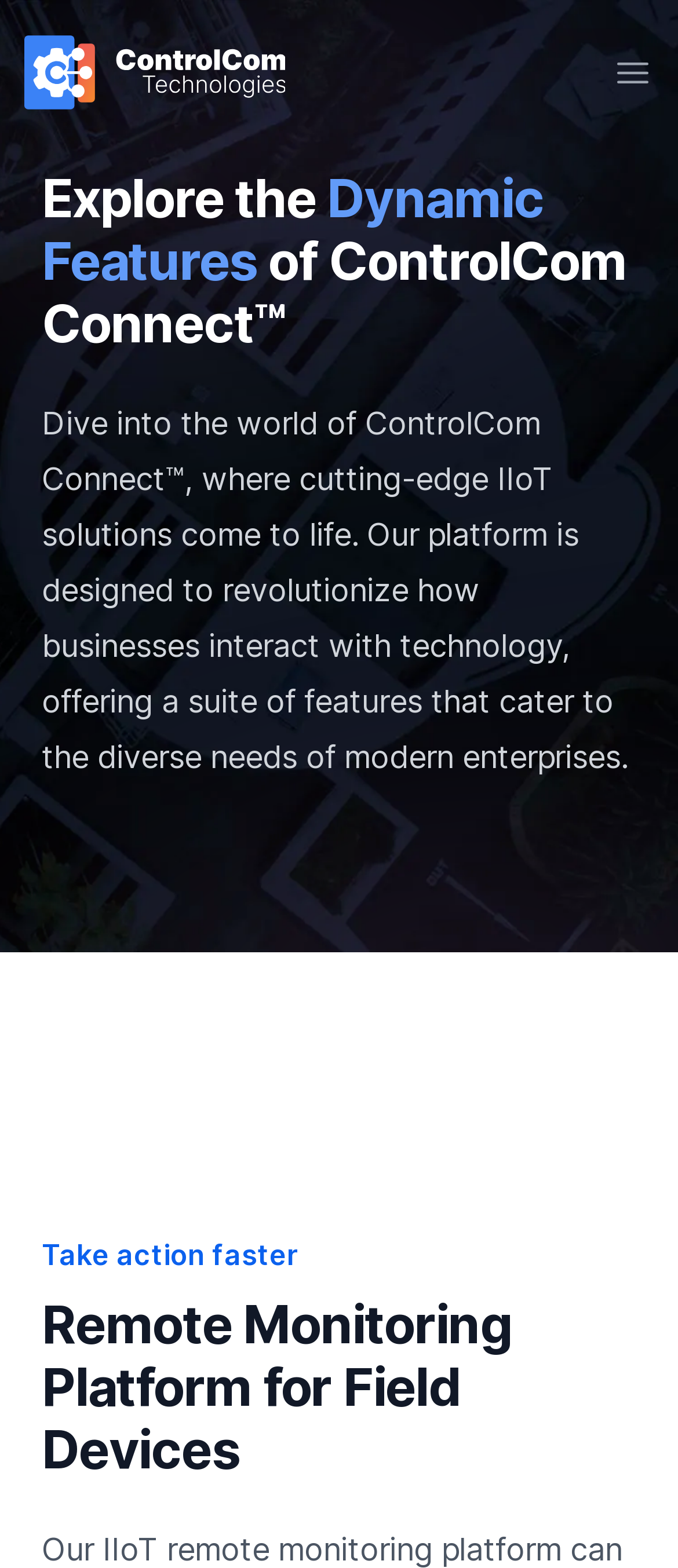Given the element description Ad: Coworking Software, specify the bounding box coordinates of the corresponding UI element in the format (top-left x, top-left y, bottom-right x, bottom-right y). All values must be between 0 and 1.

None